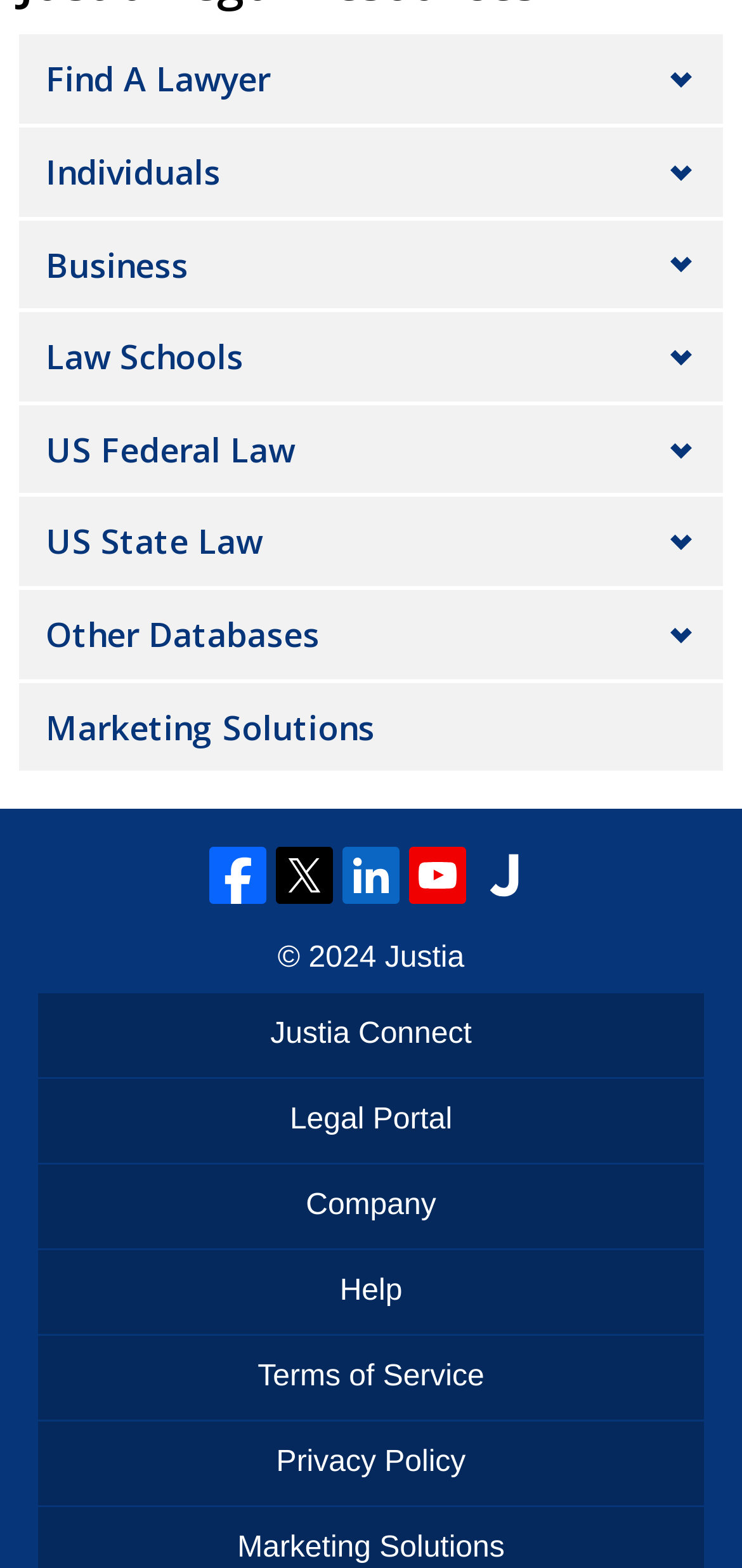Determine the bounding box coordinates for the clickable element to execute this instruction: "Click on Find A Lawyer". Provide the coordinates as four float numbers between 0 and 1, i.e., [left, top, right, bottom].

[0.062, 0.036, 0.364, 0.065]